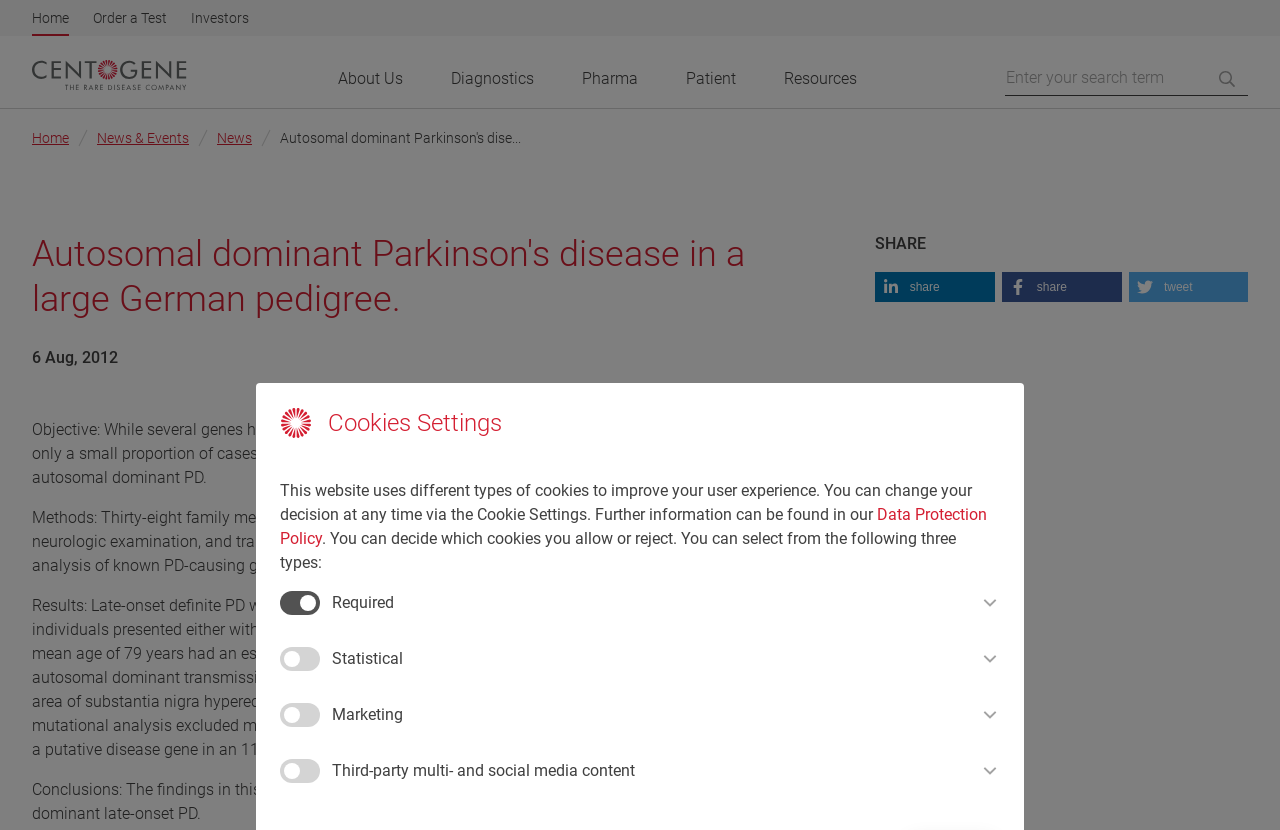Can you find the bounding box coordinates for the element to click on to achieve the instruction: "Share on LinkedIn"?

[0.683, 0.328, 0.777, 0.364]